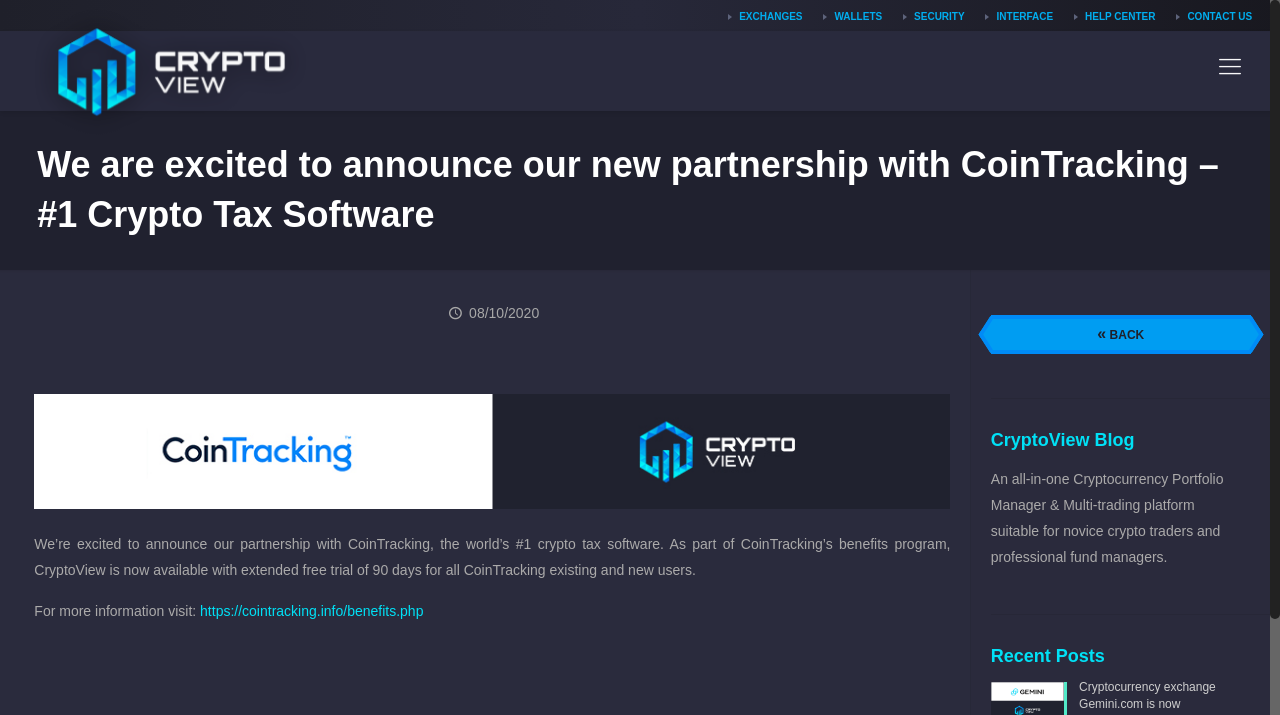Identify and provide the text of the main header on the webpage.

We are excited to announce our new partnership with CoinTracking – #1 Crypto Tax Software